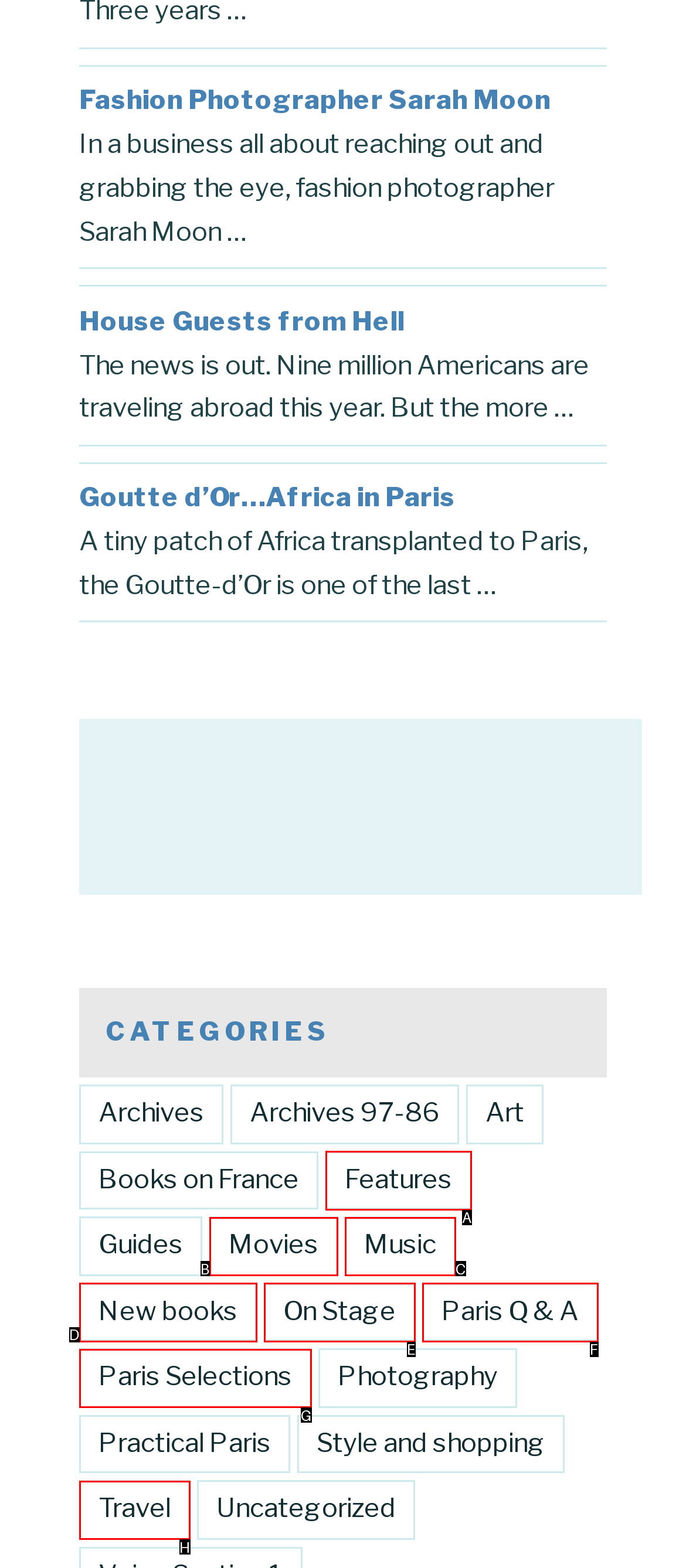Given the description: Paris Selections, determine the corresponding lettered UI element.
Answer with the letter of the selected option.

G